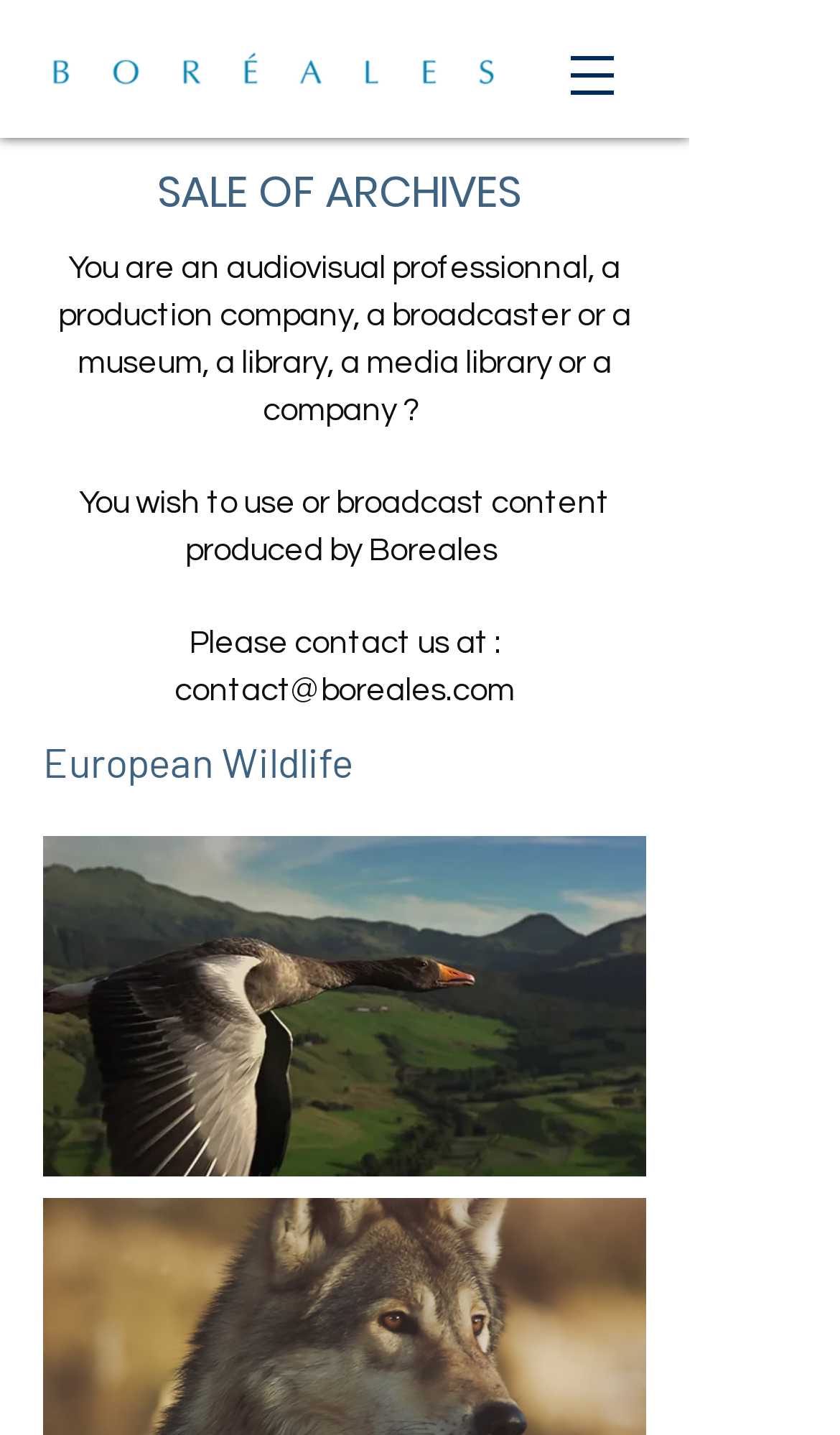Provide the bounding box for the UI element matching this description: "contact@boreales.com".

[0.208, 0.47, 0.613, 0.492]